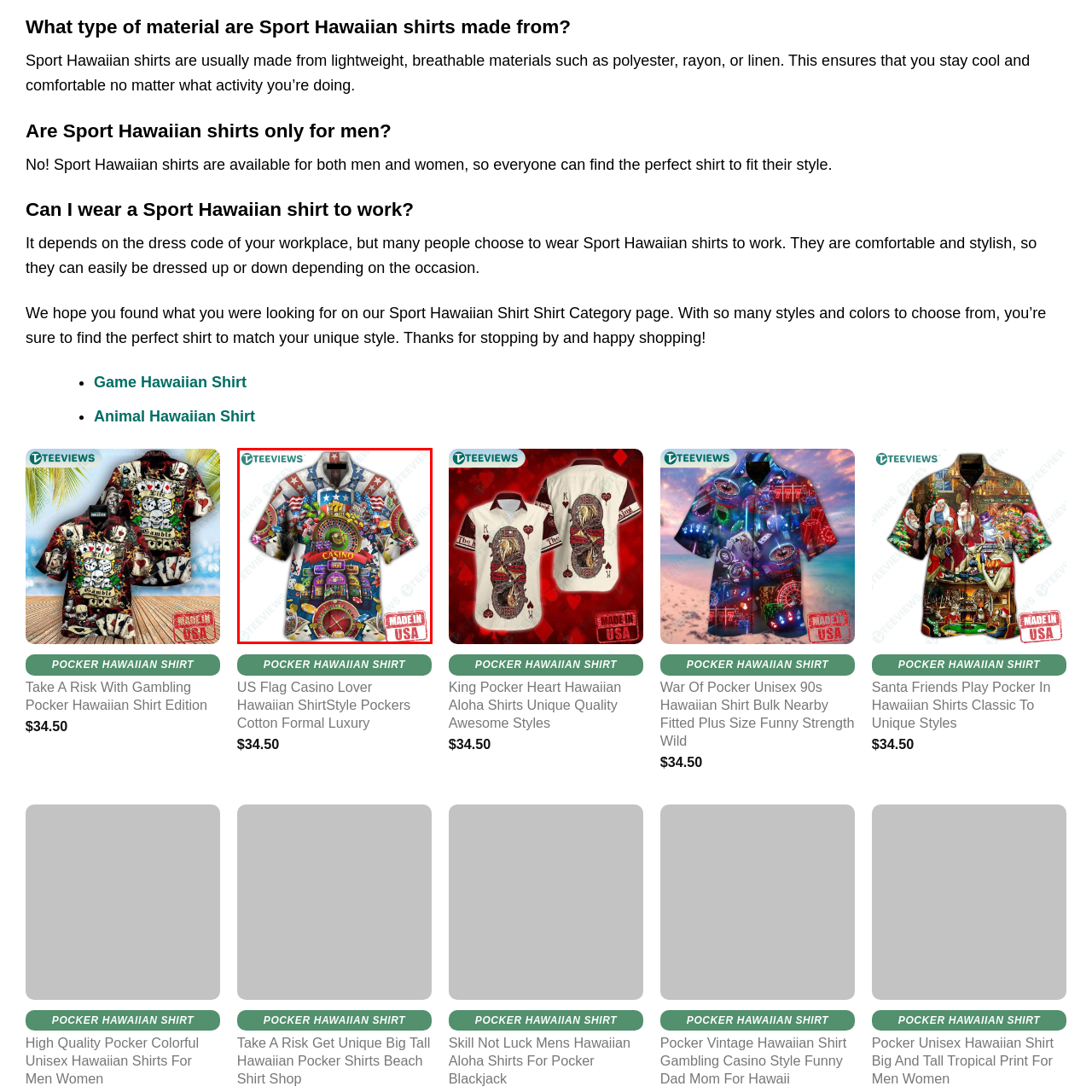What is the country of origin of the shirt?
Review the image area surrounded by the red bounding box and give a detailed answer to the question.

The country of origin of the shirt is the USA, as it is marked as 'MADE IN USA', indicating that it reflects quality craftsmanship.